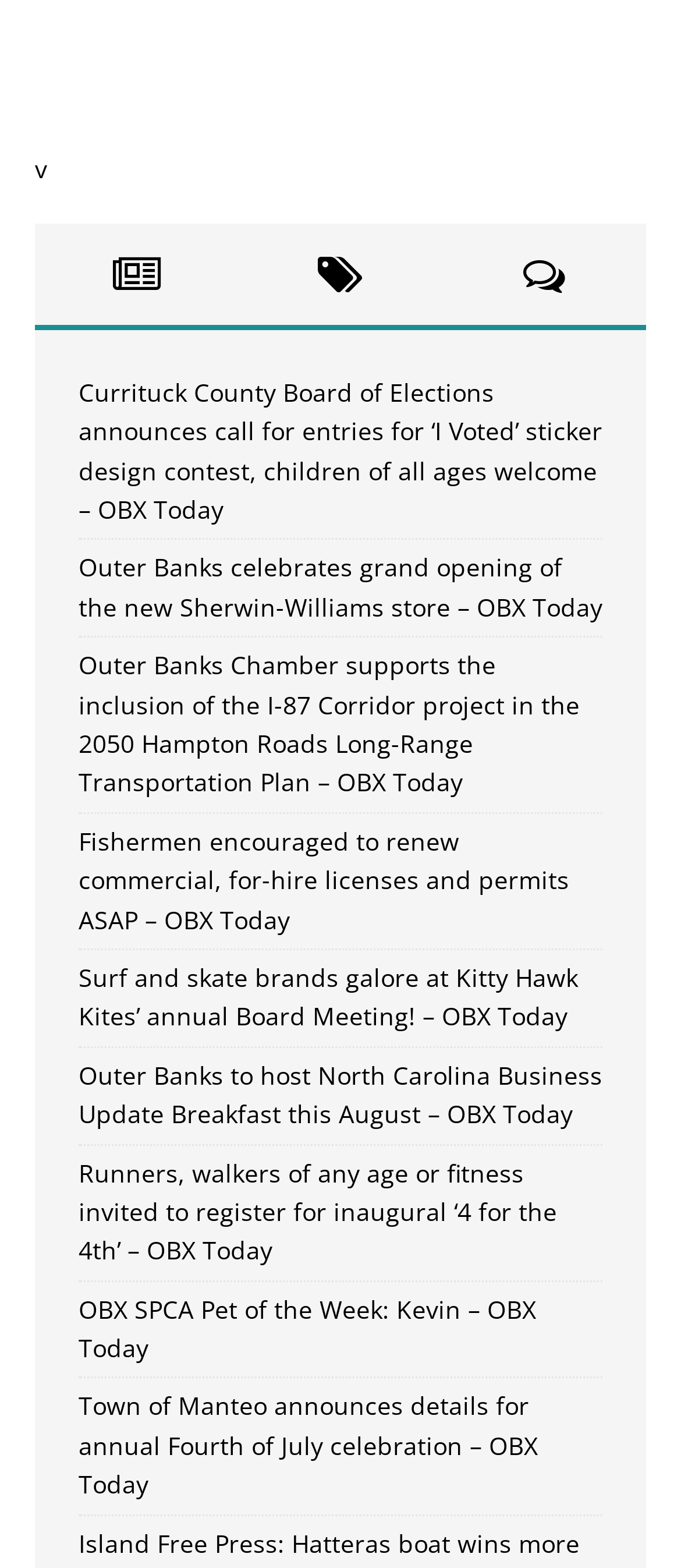Indicate the bounding box coordinates of the element that needs to be clicked to satisfy the following instruction: "Share this page". The coordinates should be four float numbers between 0 and 1, i.e., [left, top, right, bottom].

None